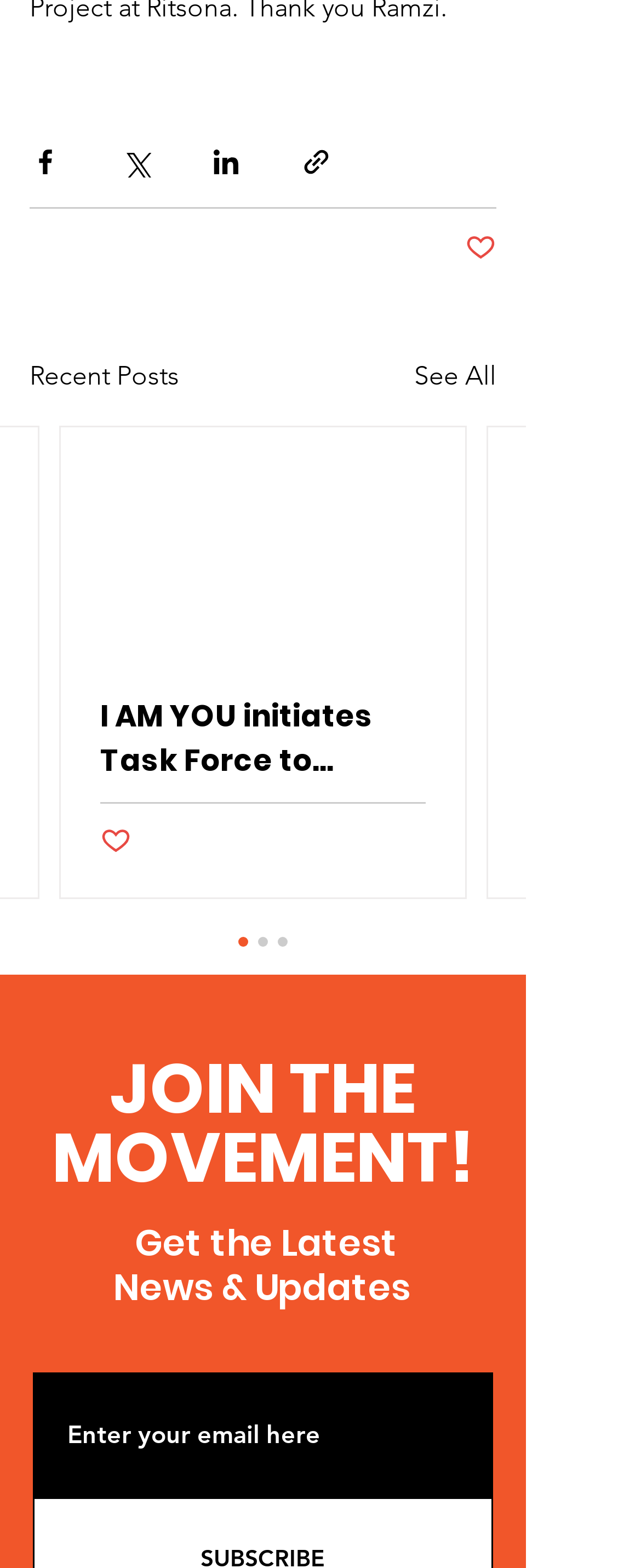Based on the element description, predict the bounding box coordinates (top-left x, top-left y, bottom-right x, bottom-right y) for the UI element in the screenshot: Post not marked as liked

[0.823, 0.527, 0.872, 0.549]